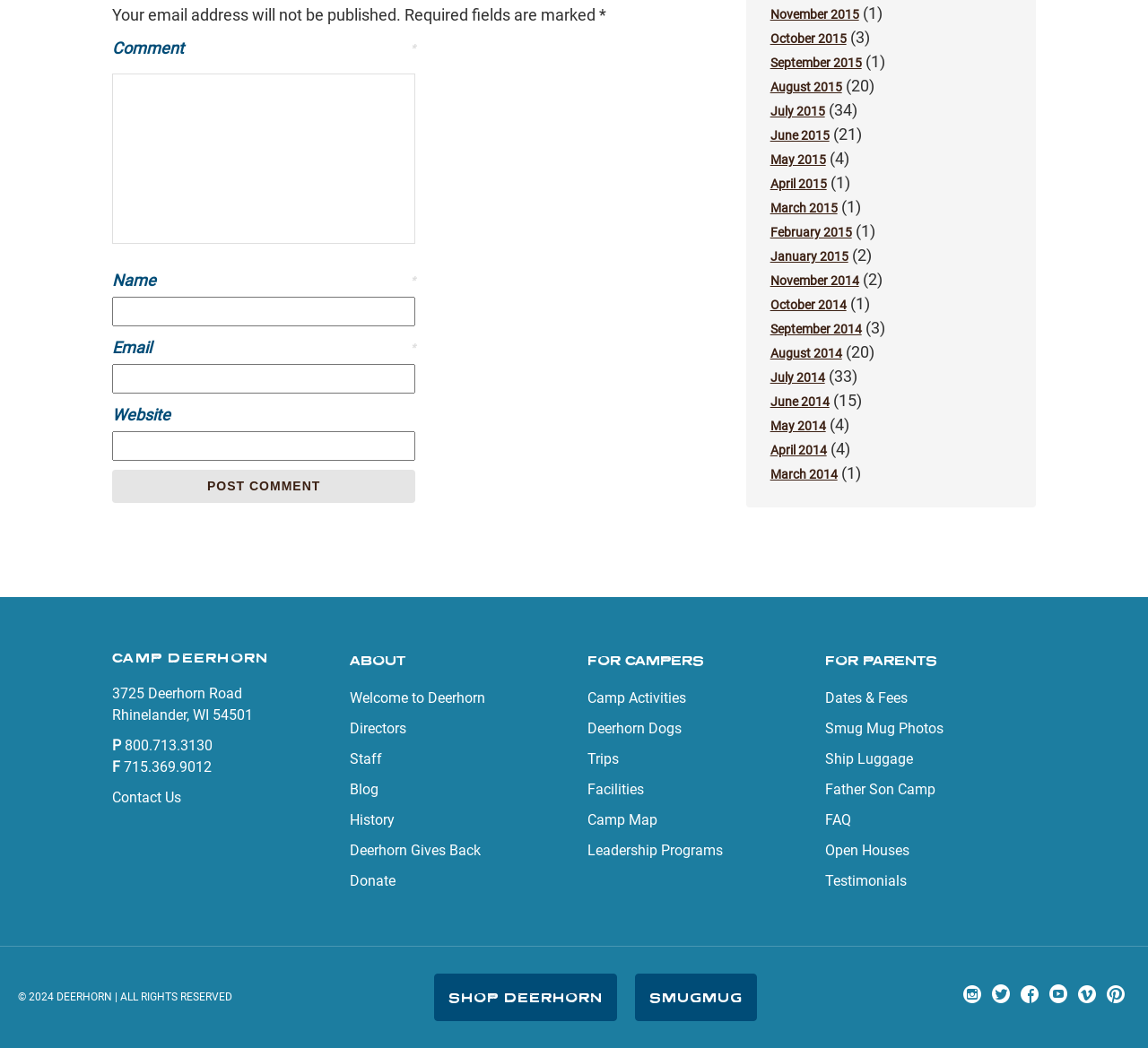Bounding box coordinates are specified in the format (top-left x, top-left y, bottom-right x, bottom-right y). All values are floating point numbers bounded between 0 and 1. Please provide the bounding box coordinate of the region this sentence describes: Deerhorn Gives Back

[0.305, 0.803, 0.419, 0.819]